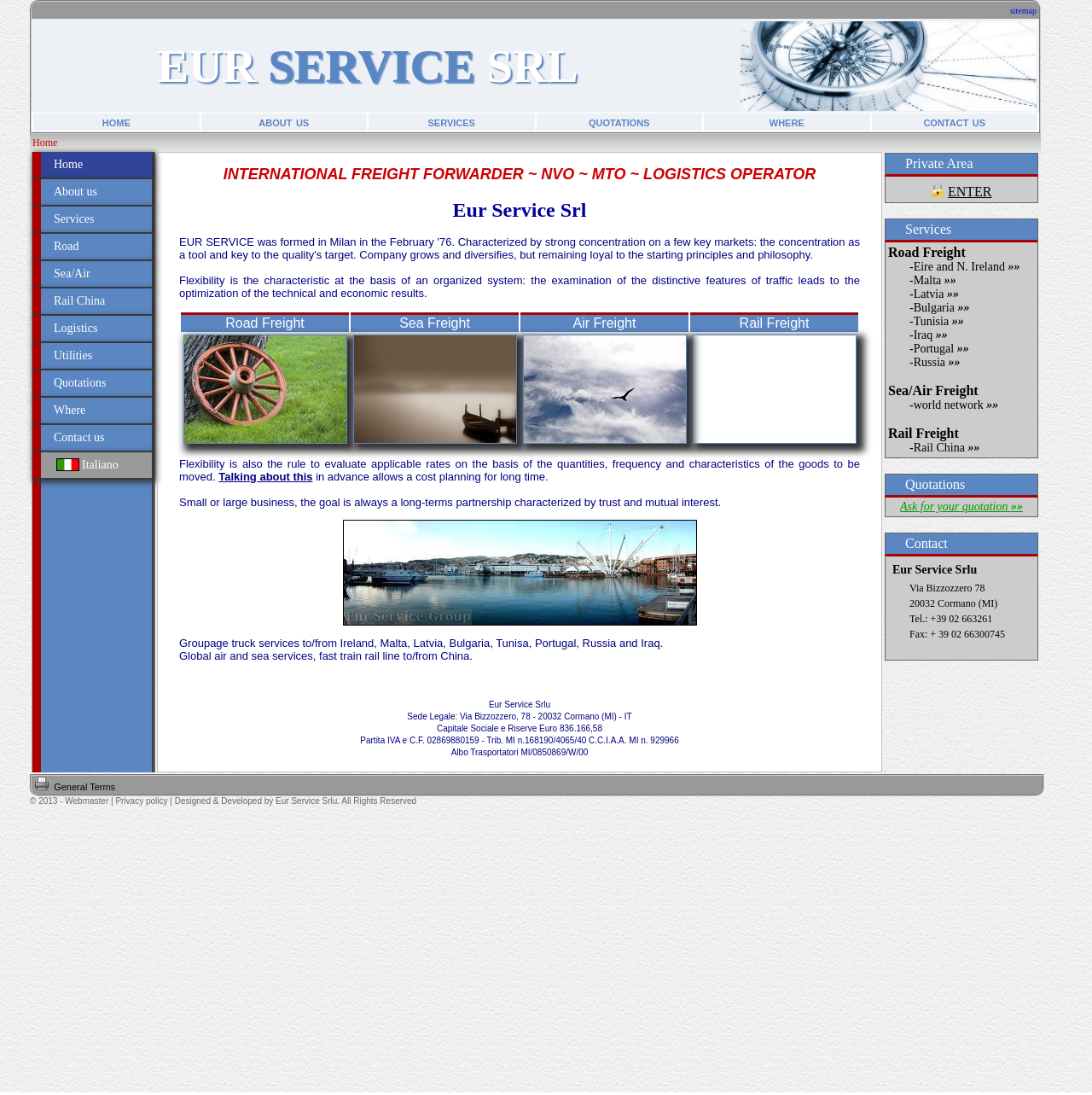Locate the bounding box coordinates of the element I should click to achieve the following instruction: "view 'services'".

[0.392, 0.104, 0.435, 0.118]